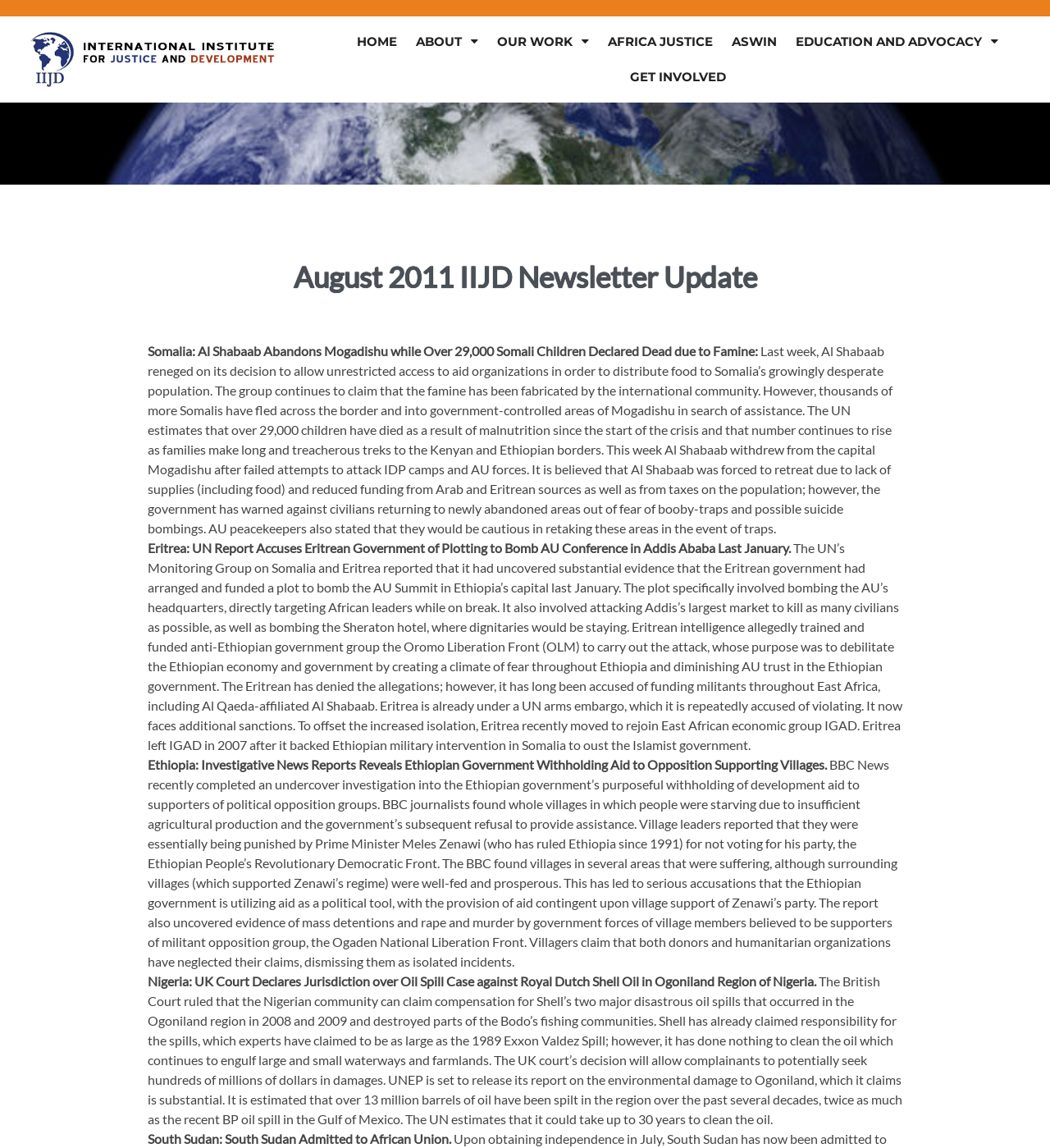Using a single word or phrase, answer the following question: 
What is the topic of the news report about Somalia?

Famine and Al Shabaab